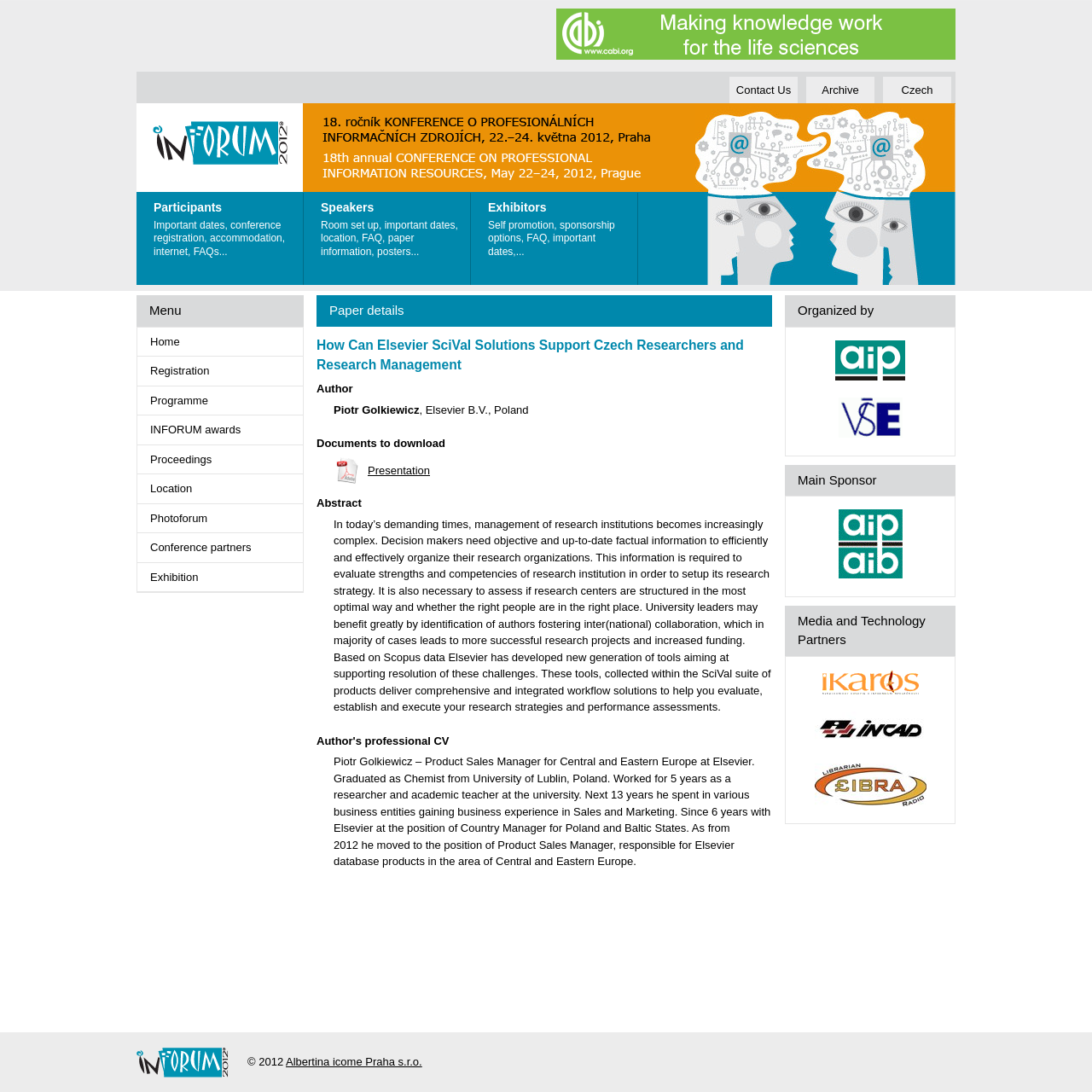Using the information shown in the image, answer the question with as much detail as possible: What is the name of the company where the author works?

I found the answer by looking at the static text ', Elsevier B.V.' which indicates that the author works at Elsevier B.V.